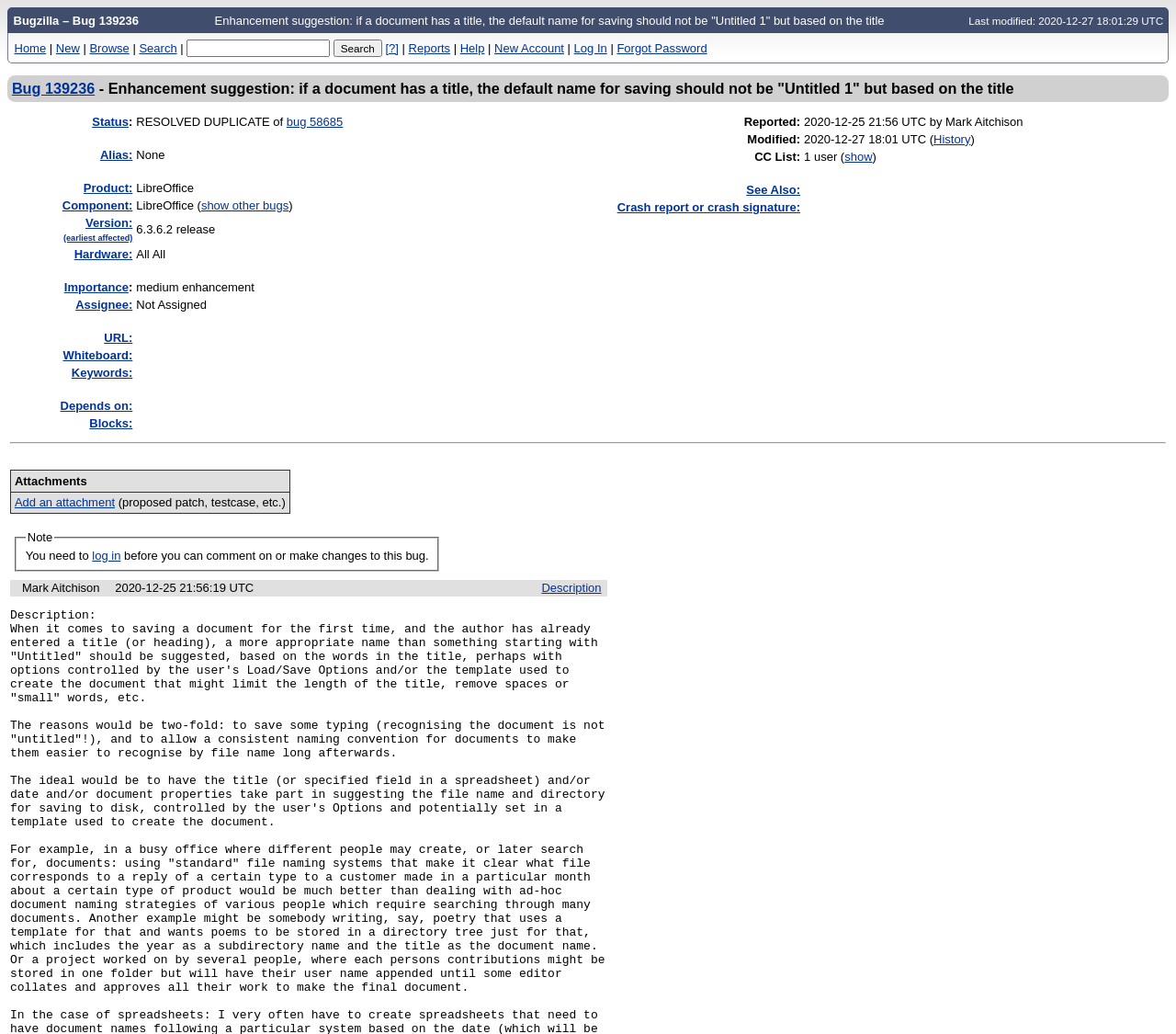Please specify the bounding box coordinates of the element that should be clicked to execute the given instruction: 'View bug 58685'. Ensure the coordinates are four float numbers between 0 and 1, expressed as [left, top, right, bottom].

[0.244, 0.111, 0.292, 0.124]